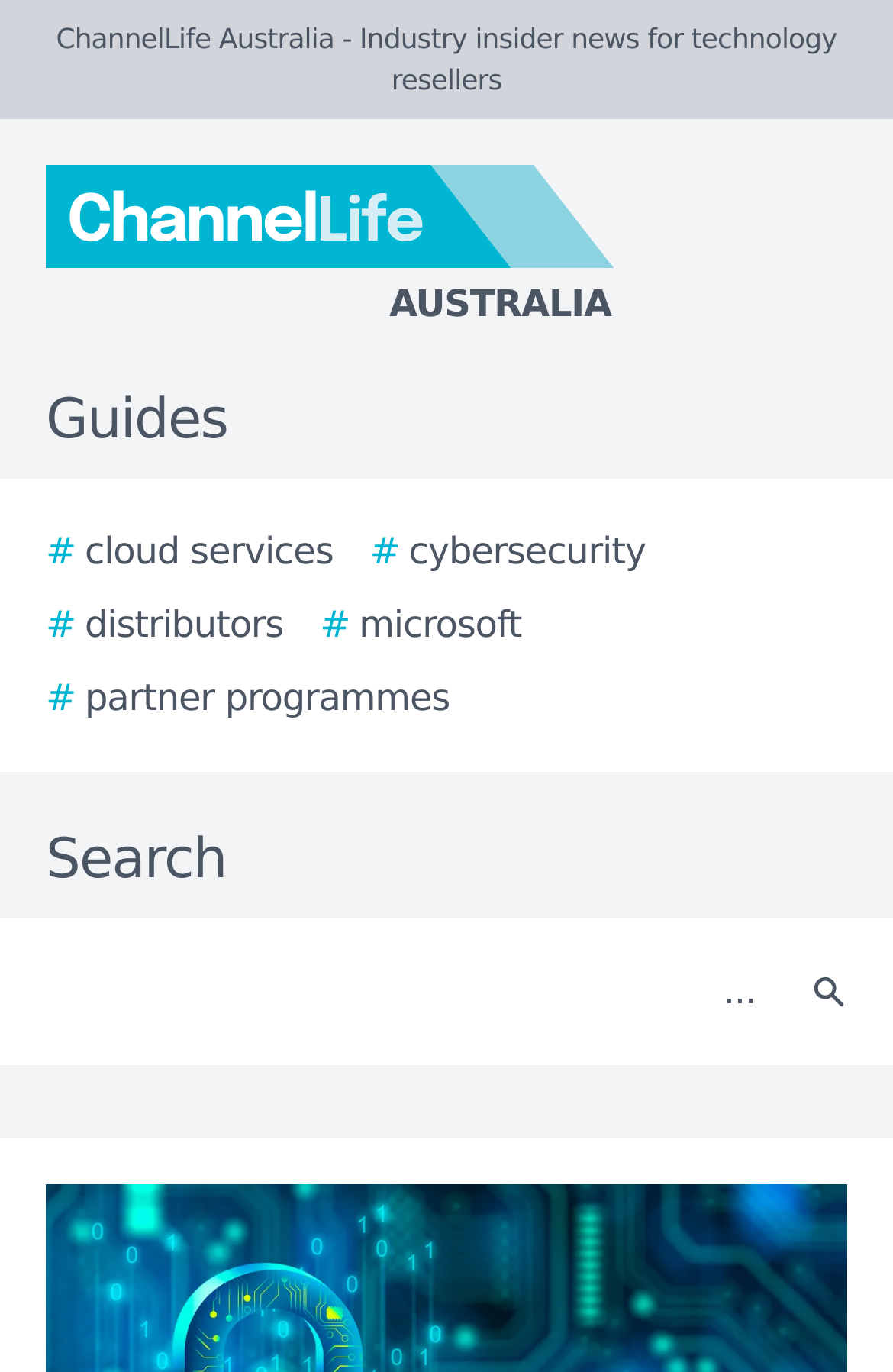Please mark the bounding box coordinates of the area that should be clicked to carry out the instruction: "Search for cloud services".

[0.051, 0.382, 0.373, 0.422]